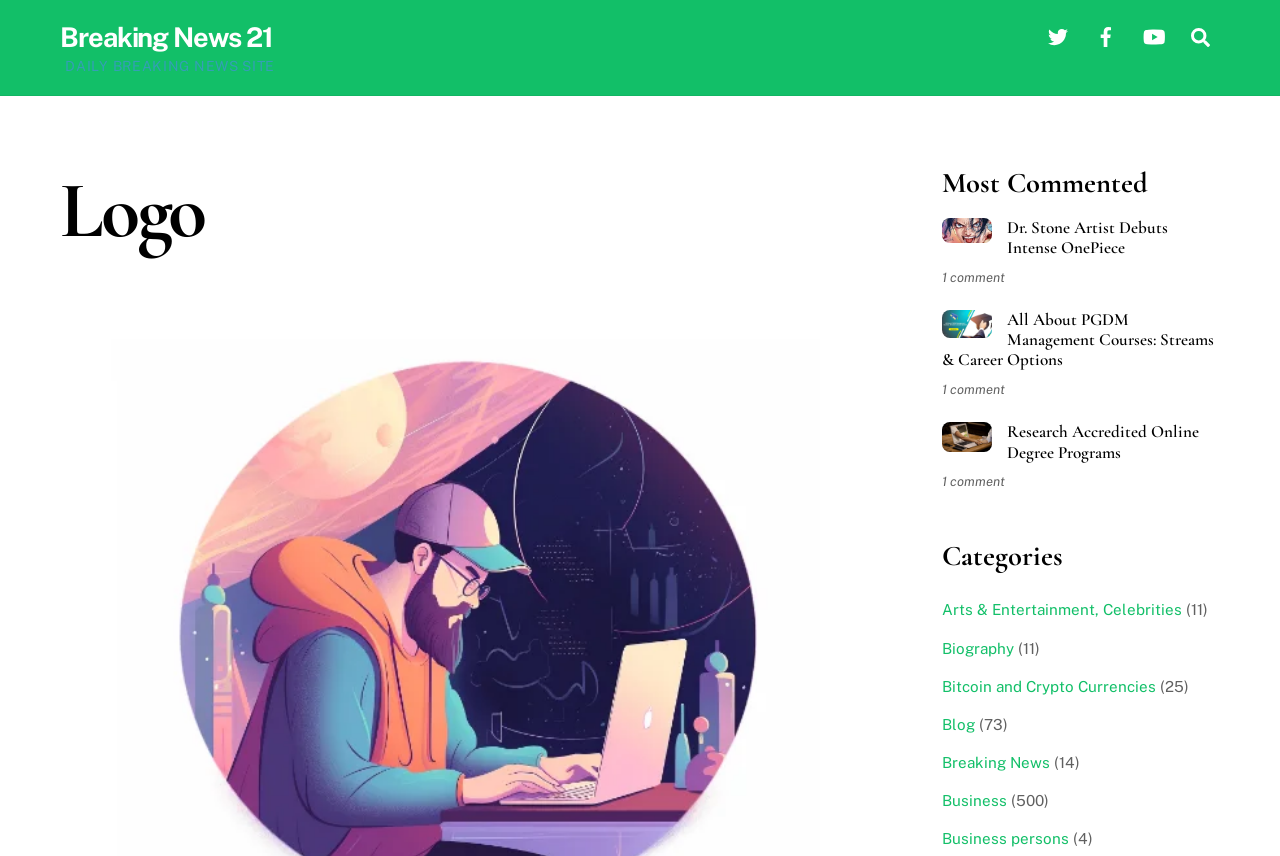Identify the bounding box coordinates of the region that needs to be clicked to carry out this instruction: "Read Dr. Stone Artist Debuts Intense OnePiece". Provide these coordinates as four float numbers ranging from 0 to 1, i.e., [left, top, right, bottom].

[0.736, 0.255, 0.953, 0.302]